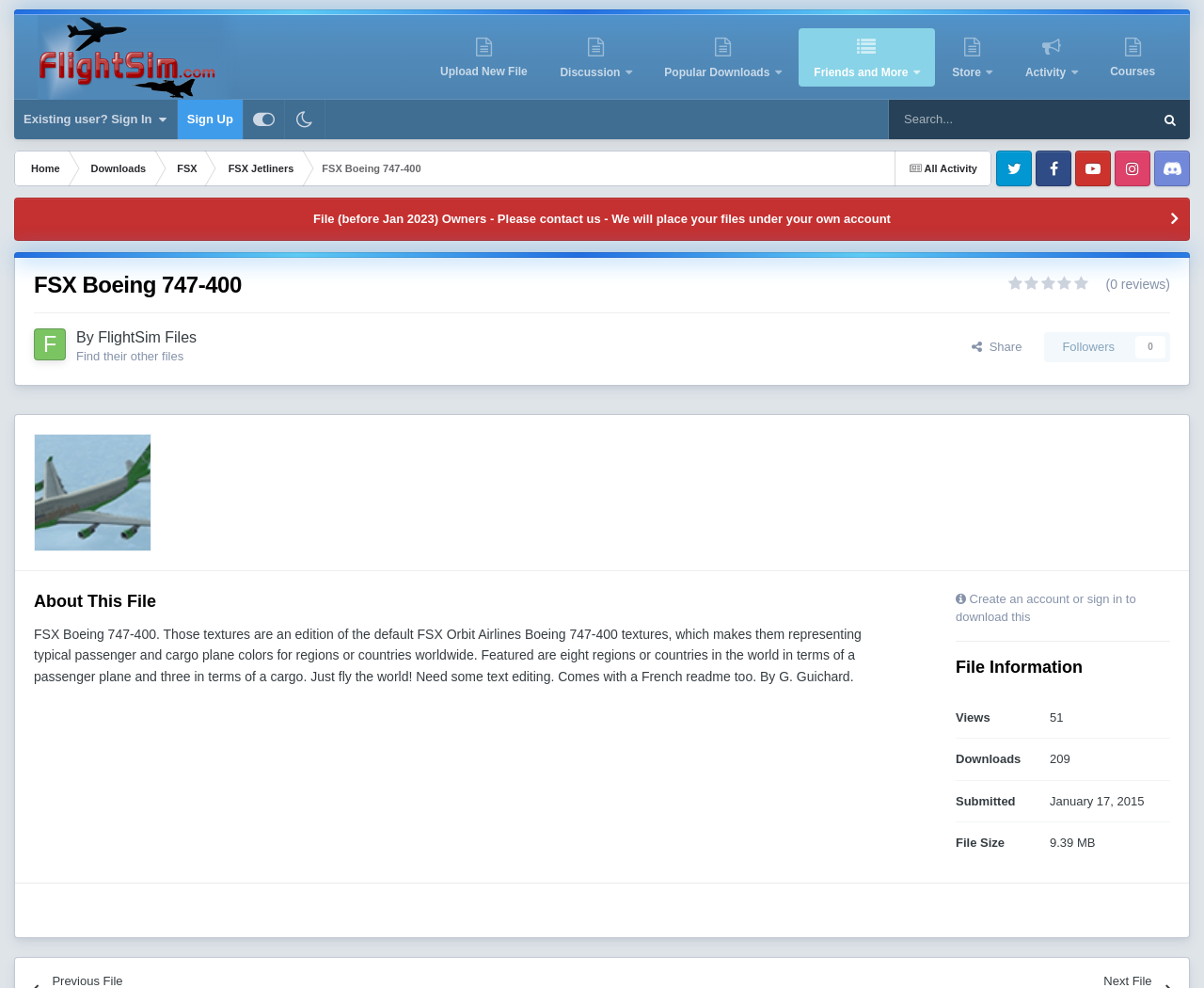Please determine the bounding box coordinates of the element's region to click in order to carry out the following instruction: "Follow FlightSim Files". The coordinates should be four float numbers between 0 and 1, i.e., [left, top, right, bottom].

[0.867, 0.336, 0.972, 0.367]